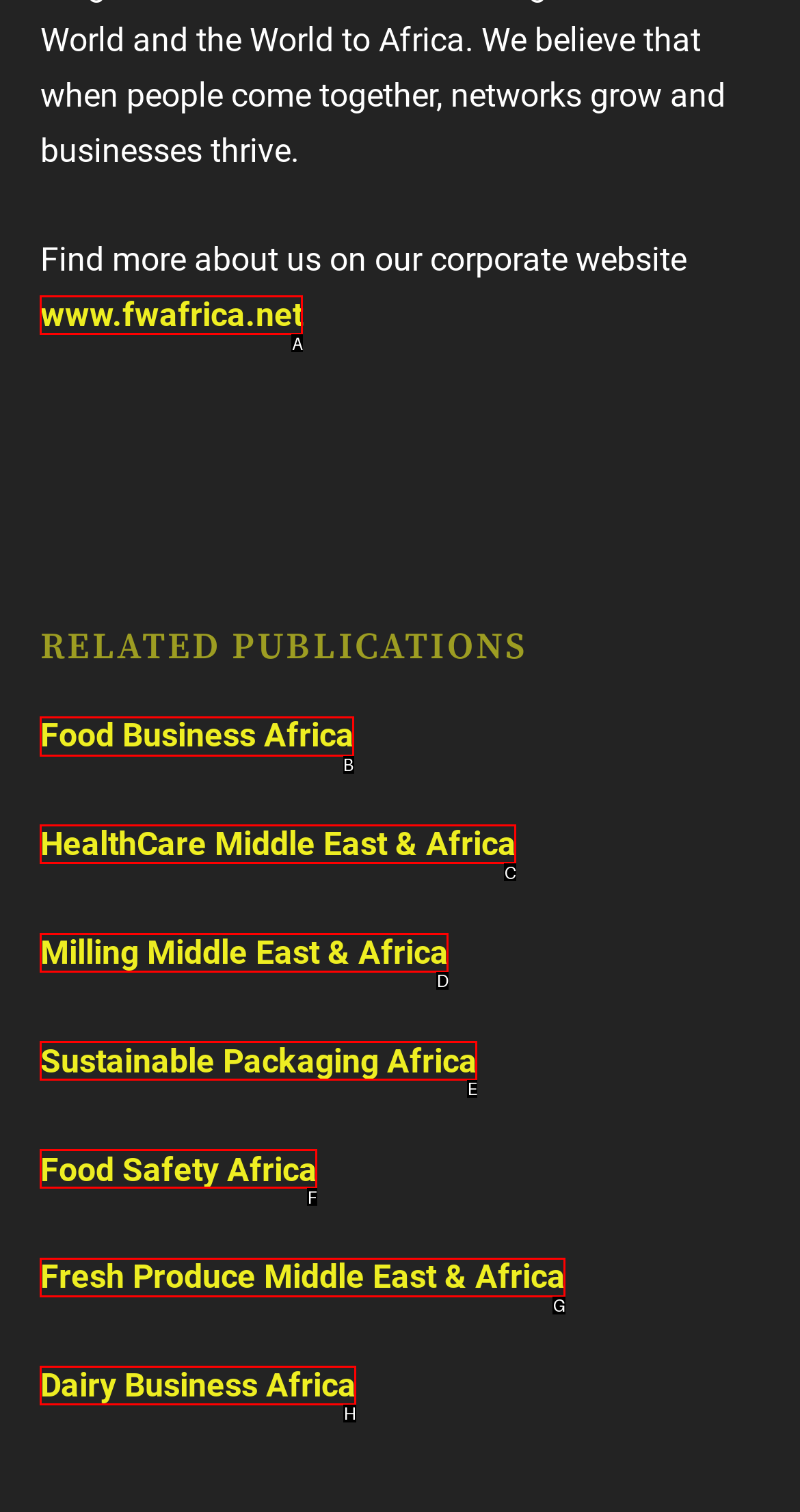Identify the appropriate lettered option to execute the following task: go to Food Business Africa
Respond with the letter of the selected choice.

B